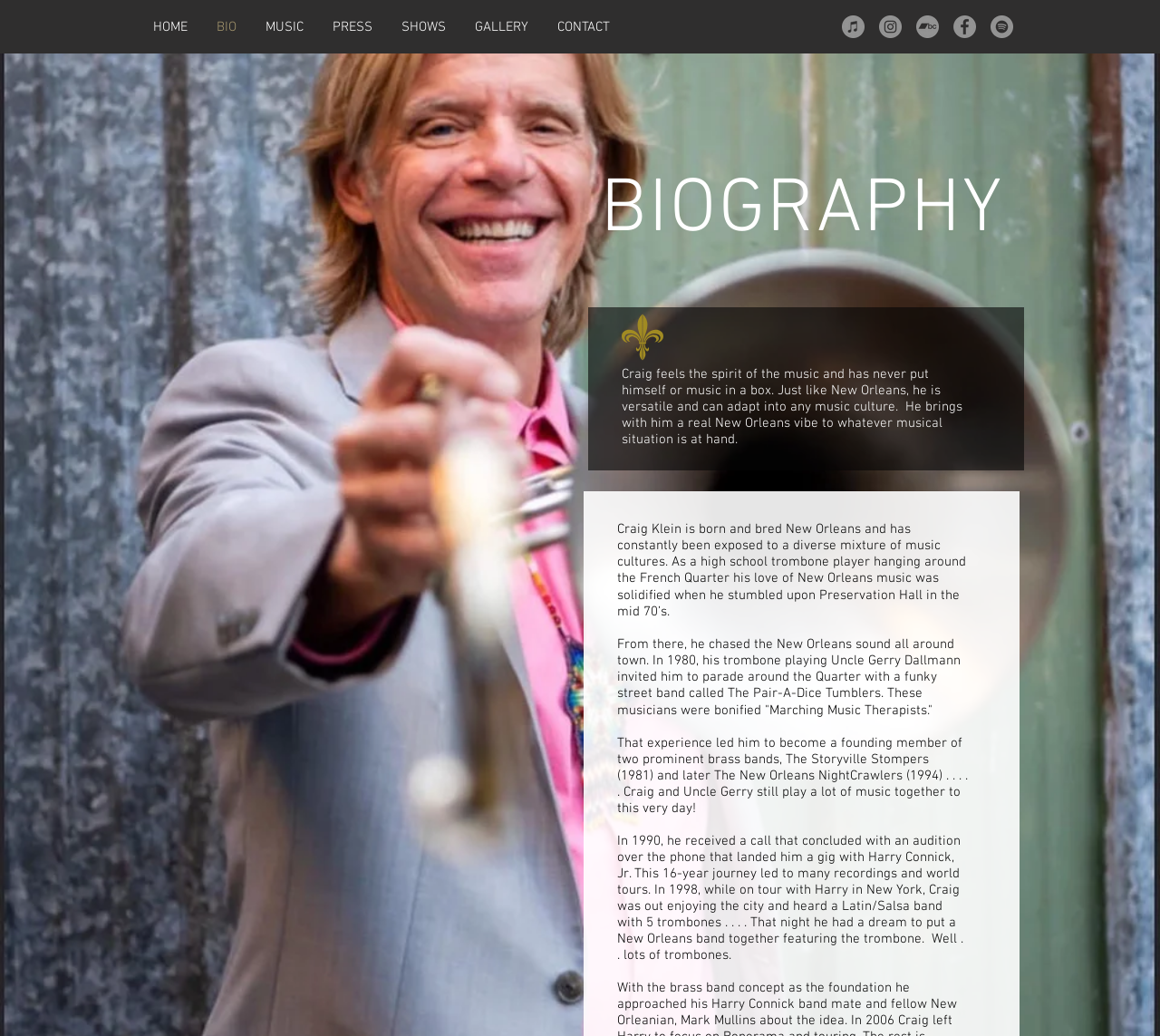Could you indicate the bounding box coordinates of the region to click in order to complete this instruction: "Open Craig's Instagram page".

[0.758, 0.015, 0.777, 0.037]